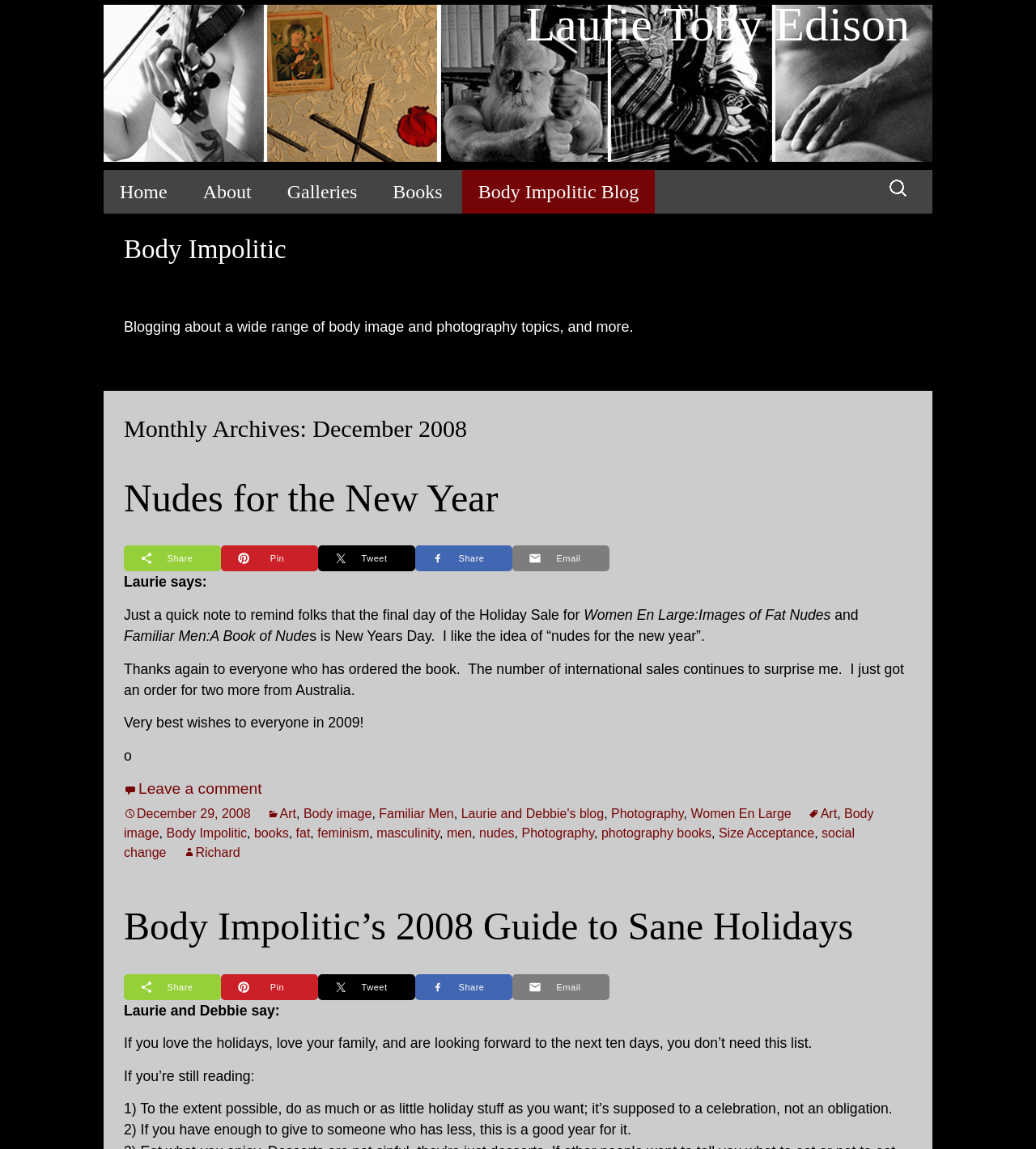Answer this question in one word or a short phrase: What is the name of the blog?

Body Impolitic